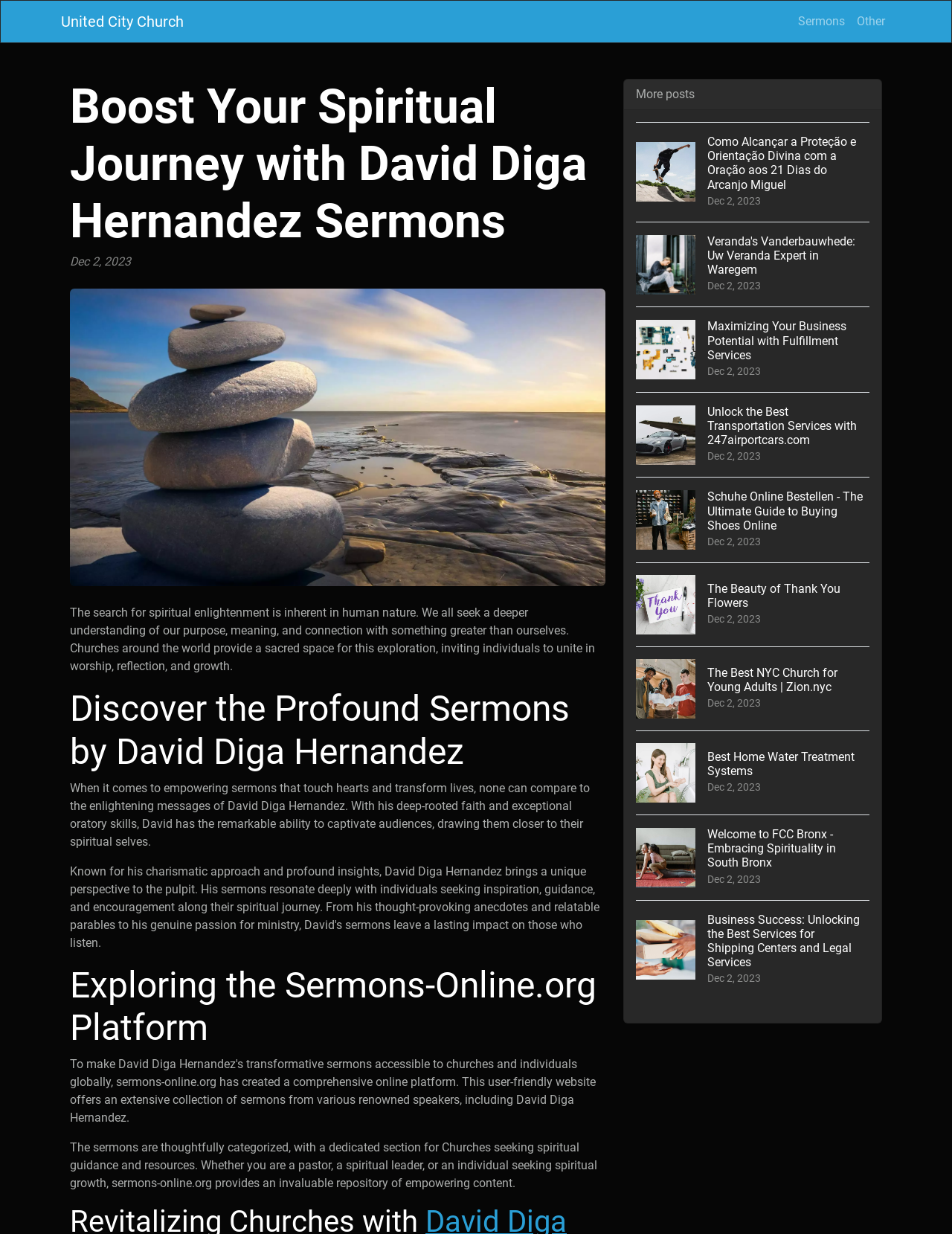Determine the bounding box coordinates of the clickable region to execute the instruction: "Subscribe to Diplo newsletters". The coordinates should be four float numbers between 0 and 1, denoted as [left, top, right, bottom].

None